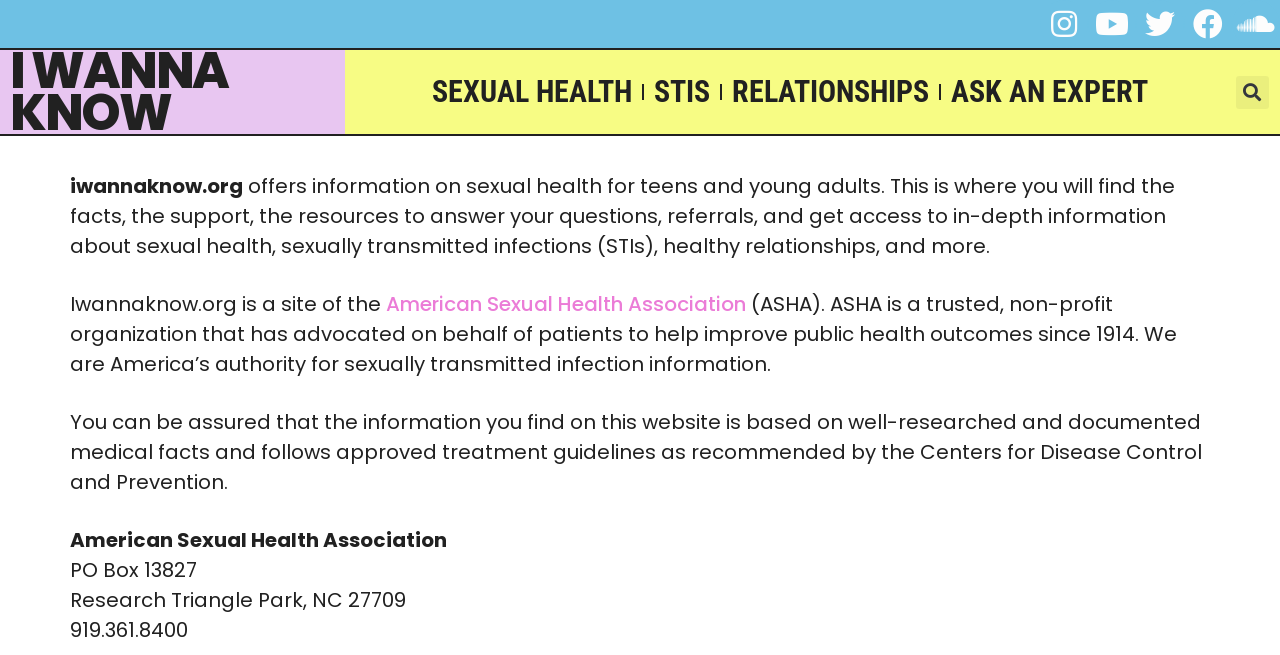Determine the bounding box coordinates for the HTML element mentioned in the following description: "American Sexual Health Association". The coordinates should be a list of four floats ranging from 0 to 1, represented as [left, top, right, bottom].

[0.302, 0.443, 0.583, 0.485]